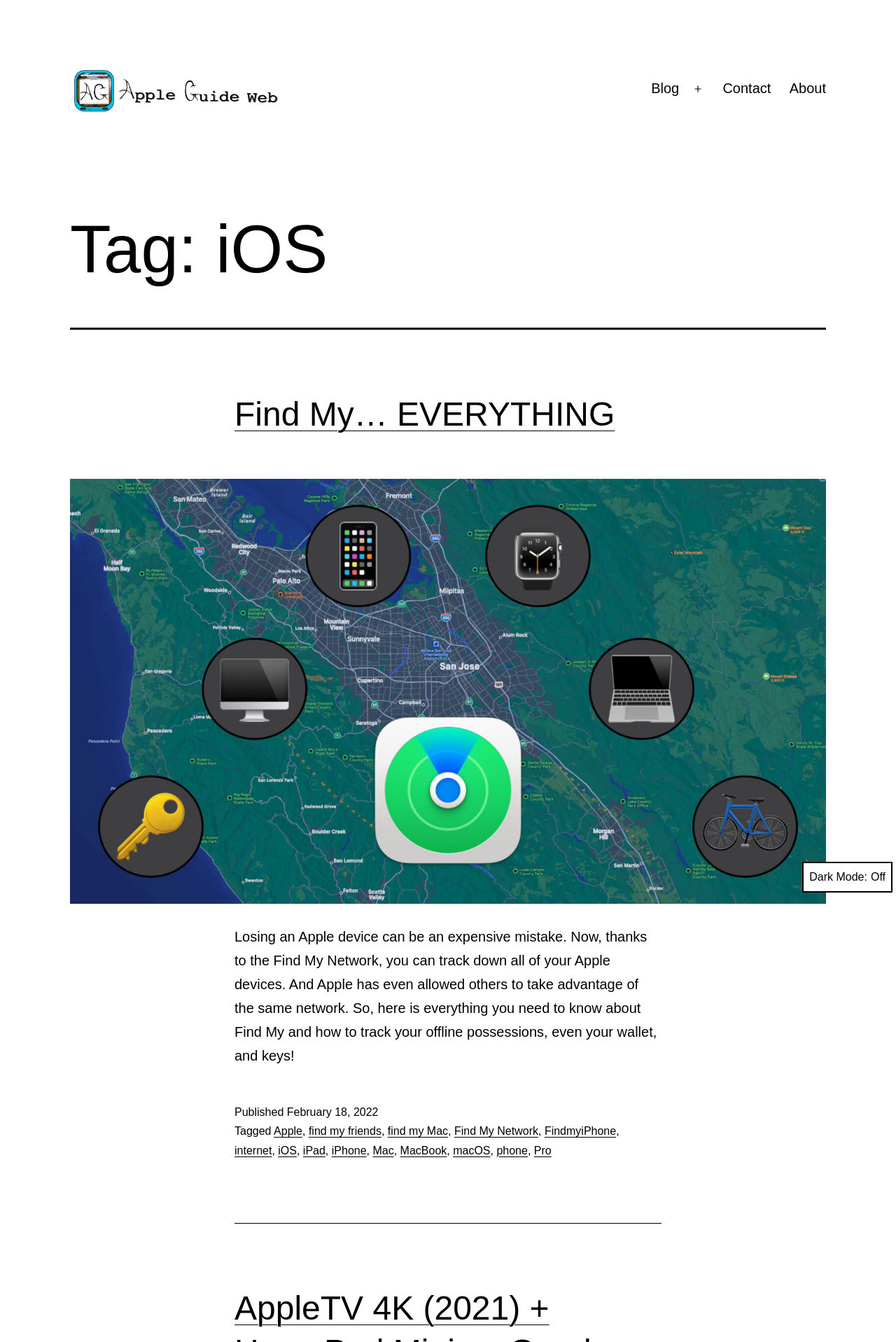Is the dark mode button currently pressed?
Give a single word or phrase answer based on the content of the image.

No